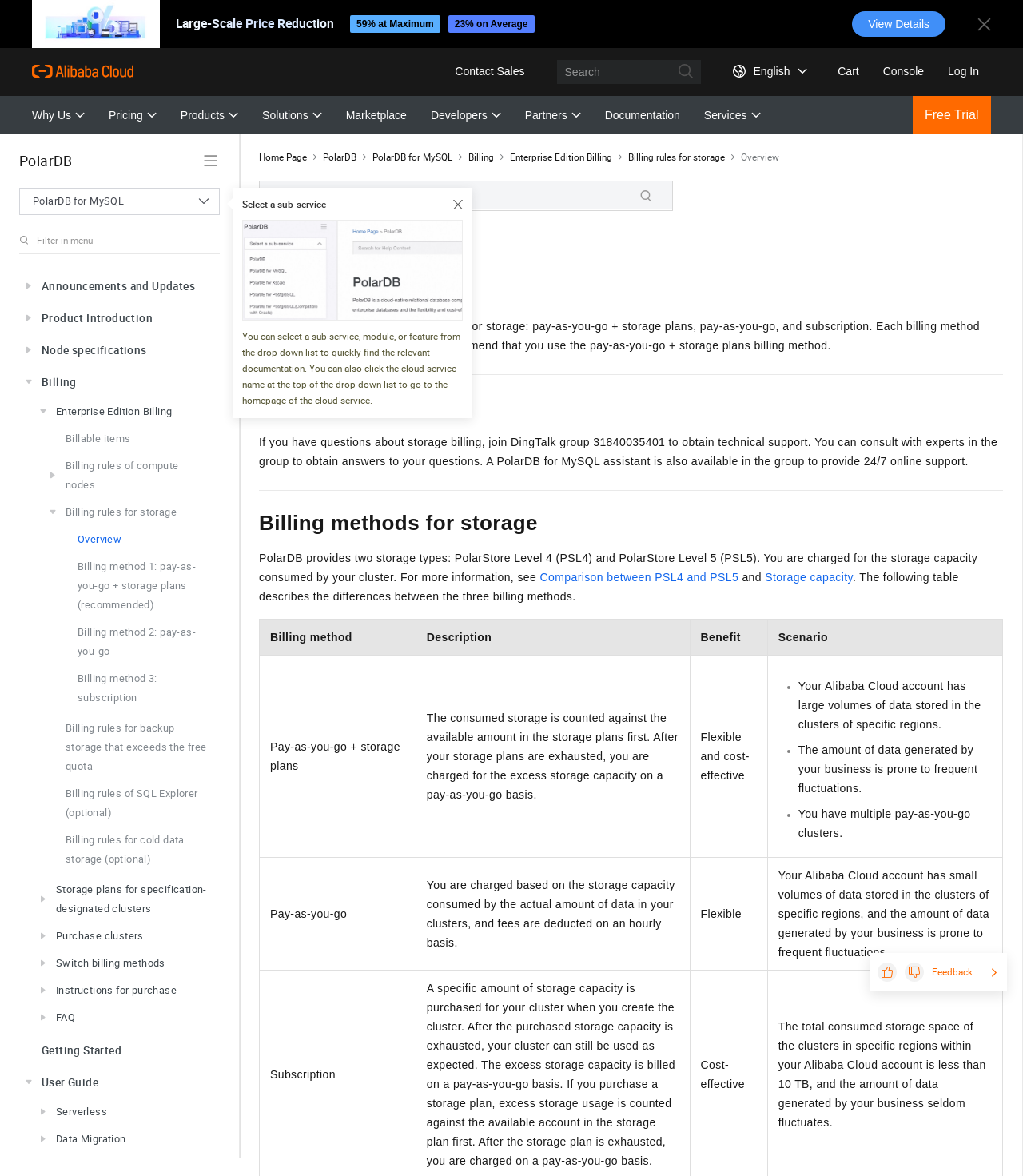What is the name of the cloud service?
Please respond to the question with a detailed and informative answer.

I found the answer by looking at the top-left corner of the webpage, where it says 'Alibaba Cloud' in a prominent link.